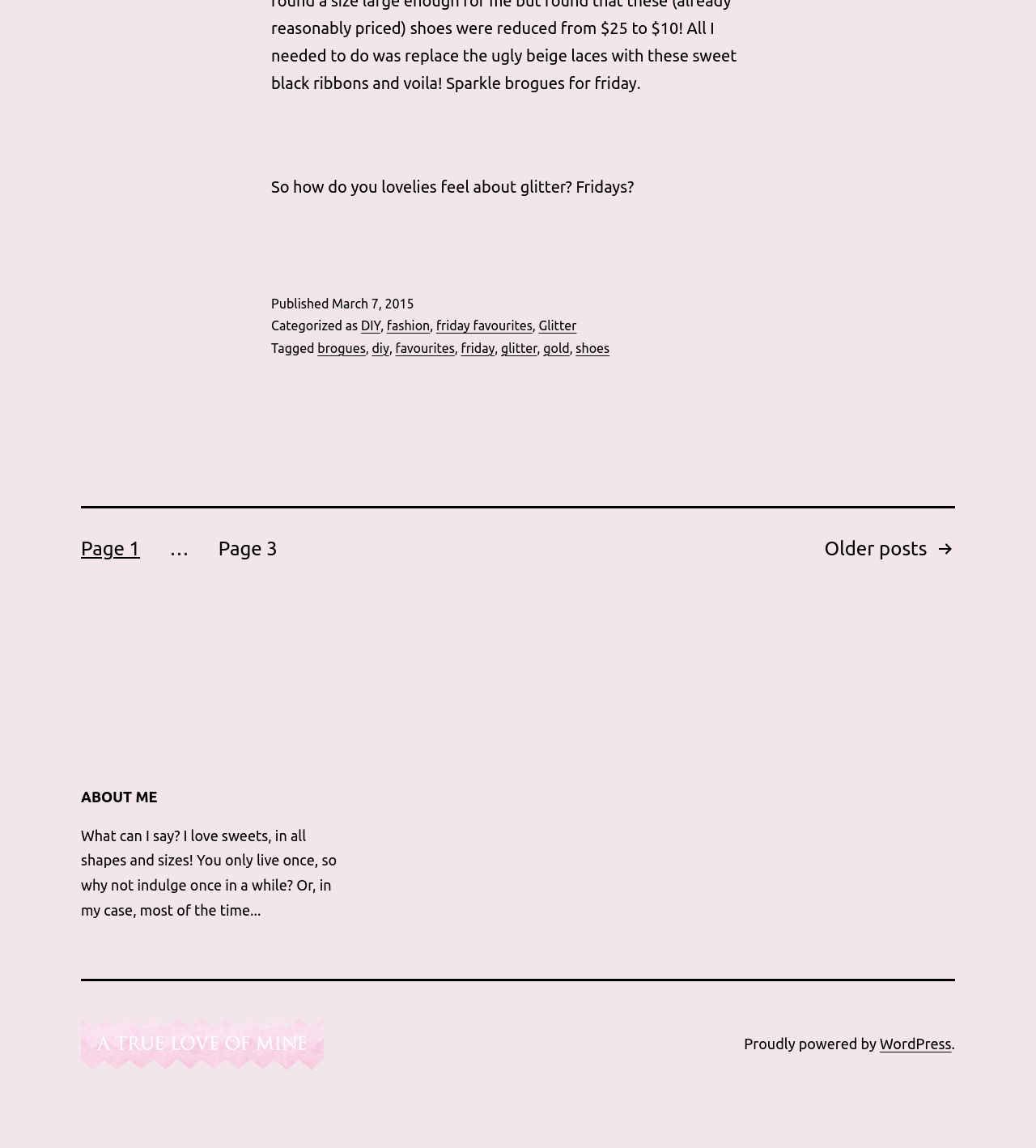How many pages of posts are there?
Identify the answer in the screenshot and reply with a single word or phrase.

At least 3